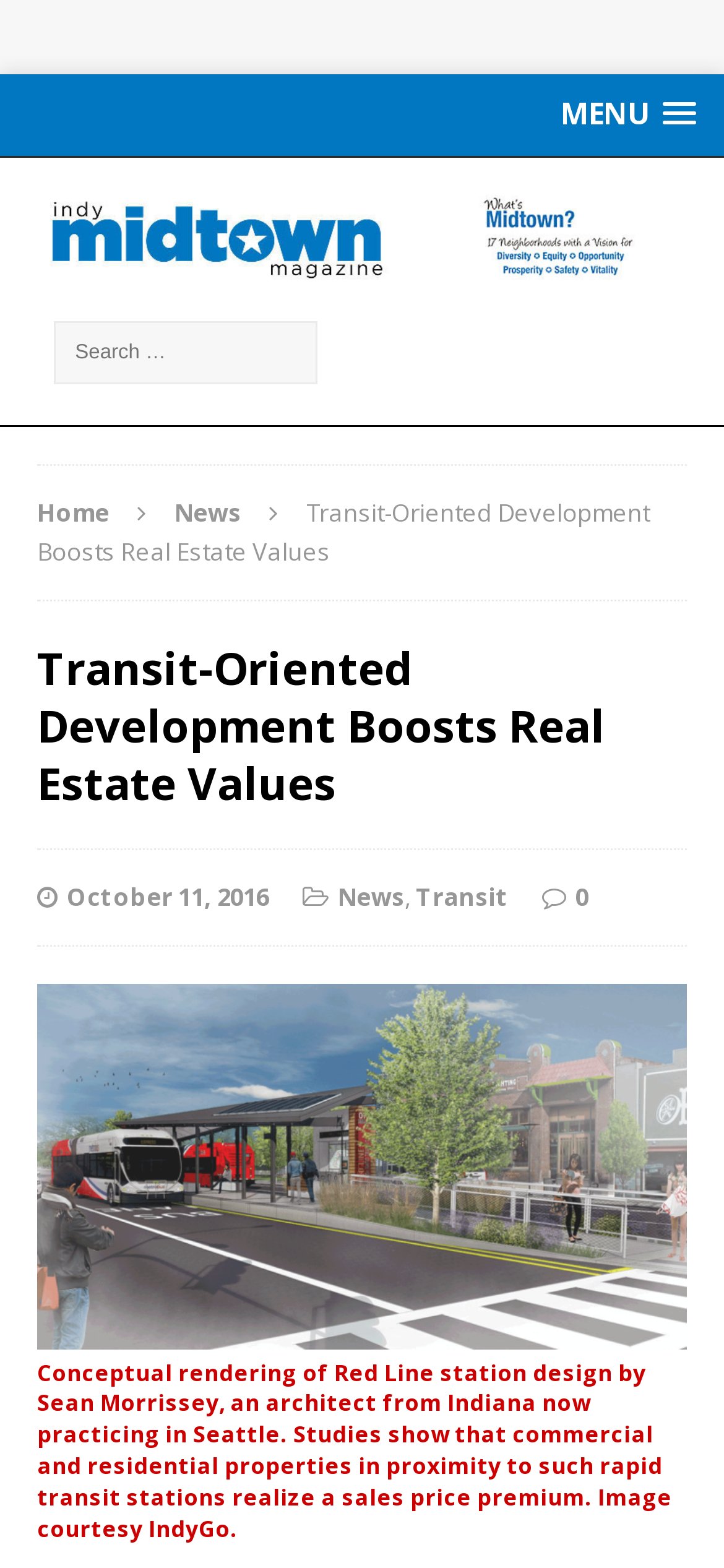Determine the bounding box coordinates of the target area to click to execute the following instruction: "View the conceptual rendering of Red Line station design."

[0.051, 0.627, 0.949, 0.86]